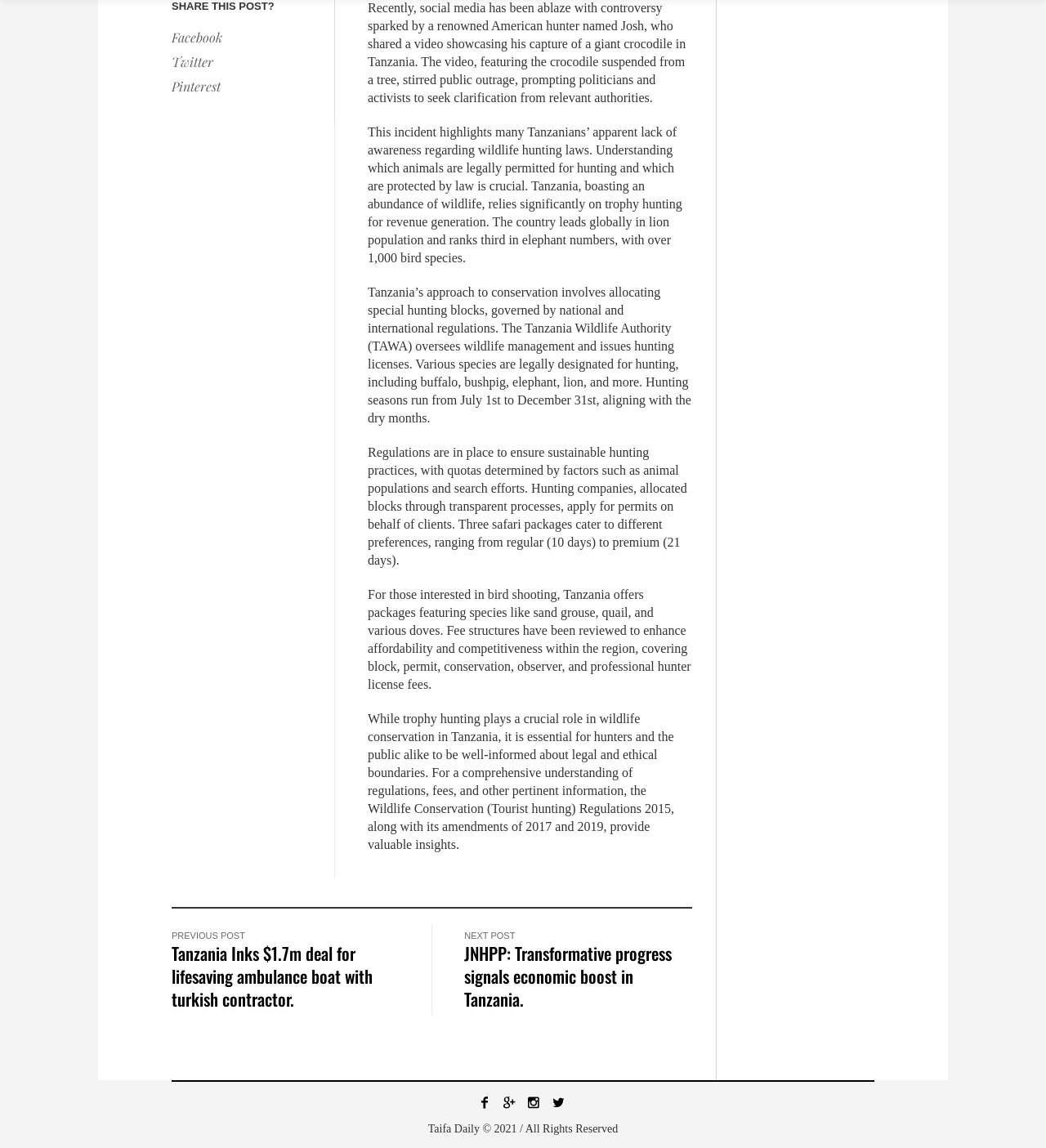Locate the UI element described by title="Instagram" in the provided webpage screenshot. Return the bounding box coordinates in the format (top-left x, top-left y, bottom-right x, bottom-right y), ensuring all values are between 0 and 1.

[0.501, 0.951, 0.52, 0.969]